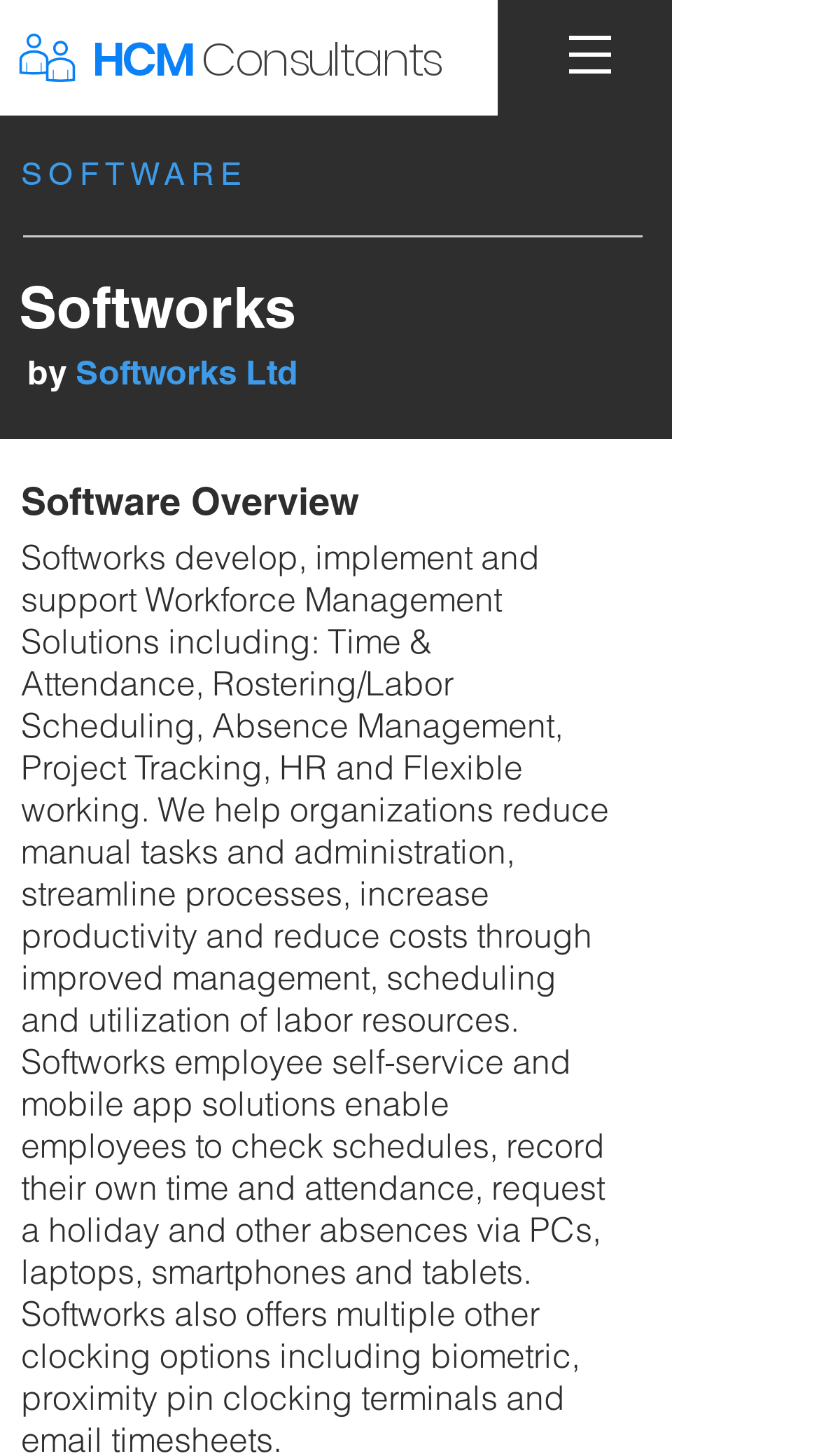Analyze the image and give a detailed response to the question:
What is the purpose of the button with a popup menu?

The button with a popup menu is located at the top right corner of the webpage, and it is labeled as 'Site'. This suggests that it is used for site navigation, allowing users to access different parts of the website.